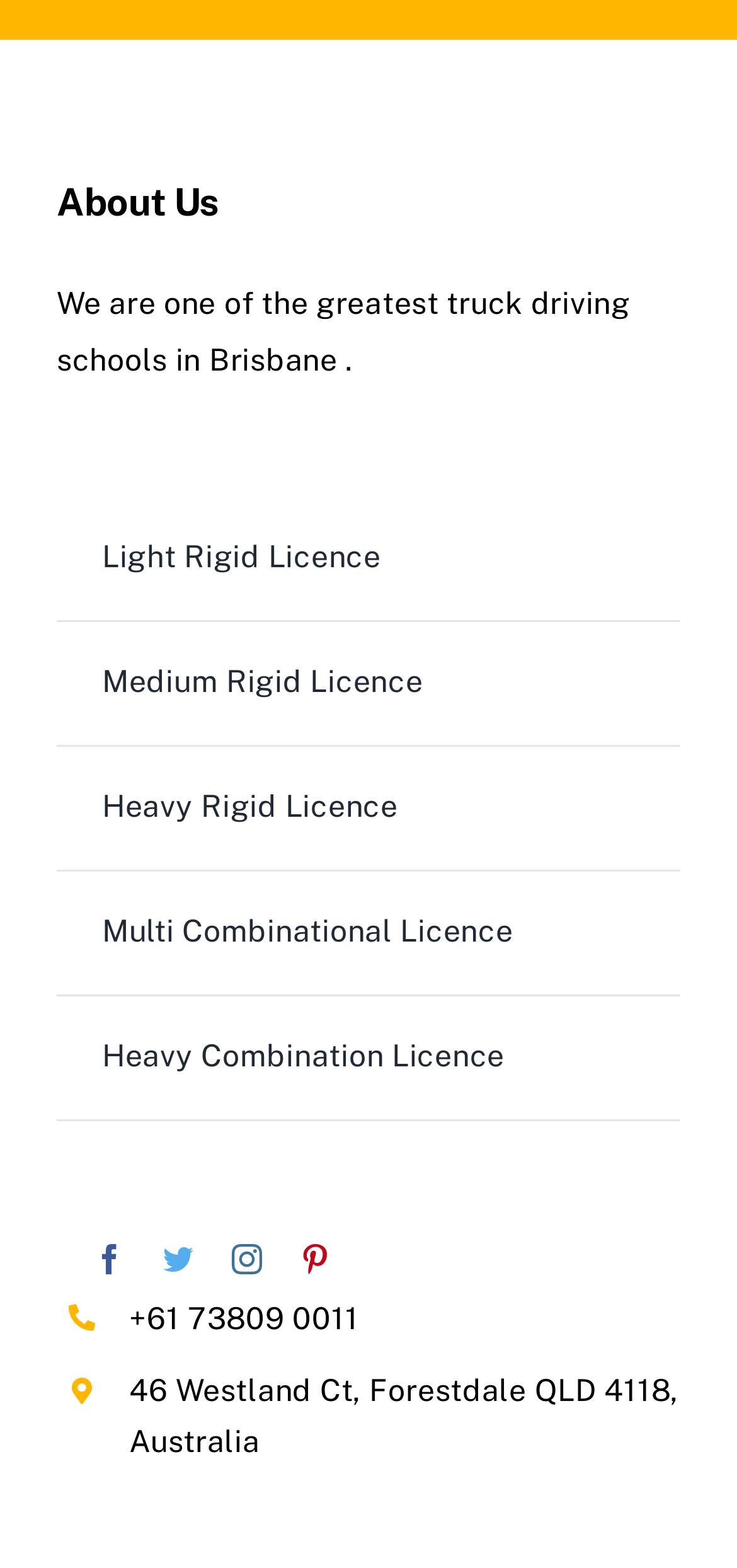Locate the bounding box coordinates of the UI element described by: "aria-label="pinterest" title="Pinterest"". Provide the coordinates as four float numbers between 0 and 1, formatted as [left, top, right, bottom].

[0.407, 0.793, 0.449, 0.813]